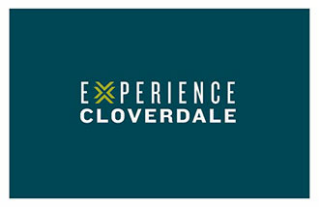Please provide a comprehensive response to the question below by analyzing the image: 
What is the purpose of the promotional effort?

The image is part of a promotional effort to encourage tourism and highlight local attractions, aligning with the surrounding content that emphasizes the beauty and character of the area, which implies that the main purpose of the promotional effort is to encourage tourism.